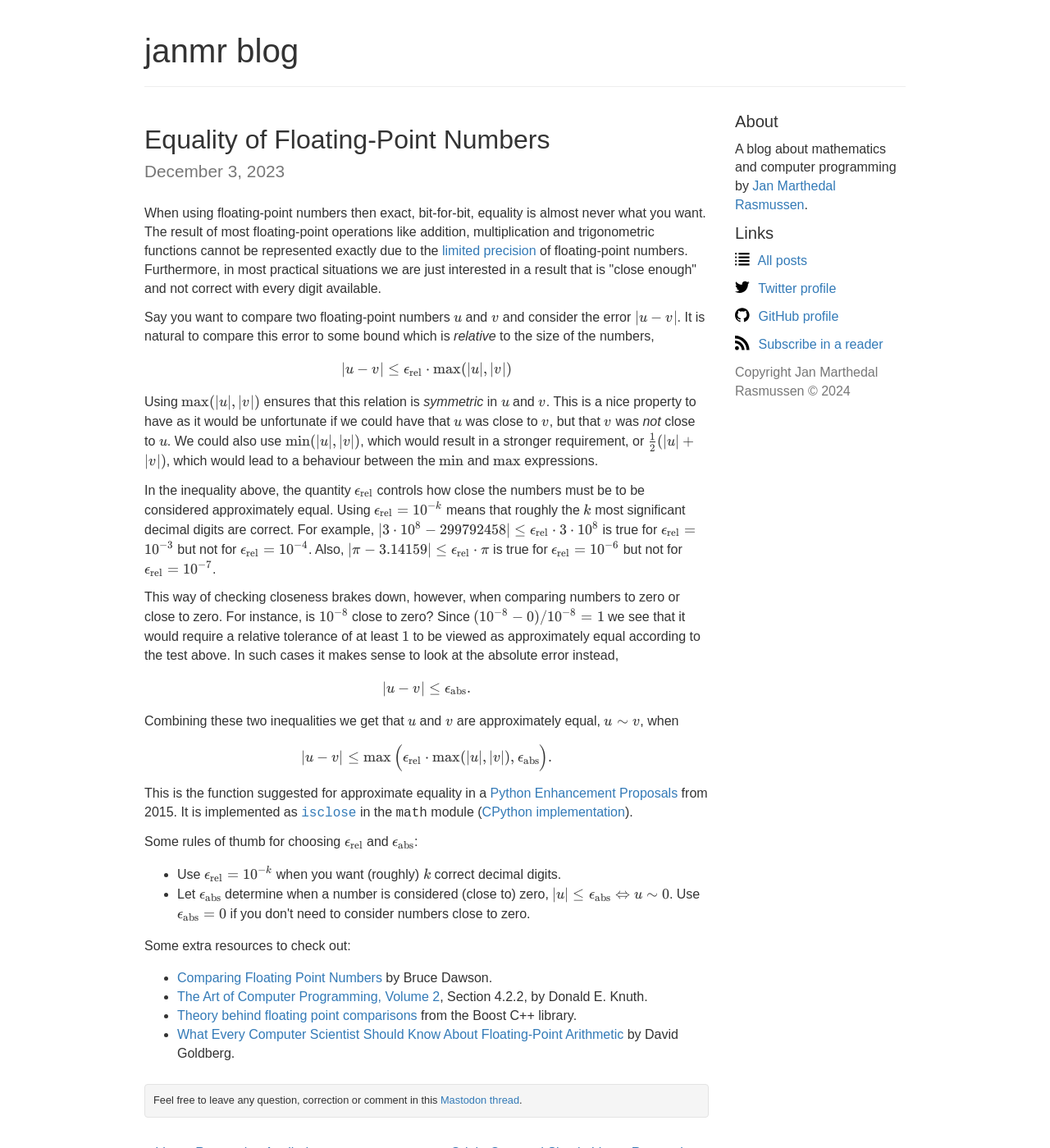What is the symbol used to represent the absolute value?
Based on the visual information, provide a detailed and comprehensive answer.

The webpage uses the symbol '|' to represent the absolute value, which is a common mathematical notation.